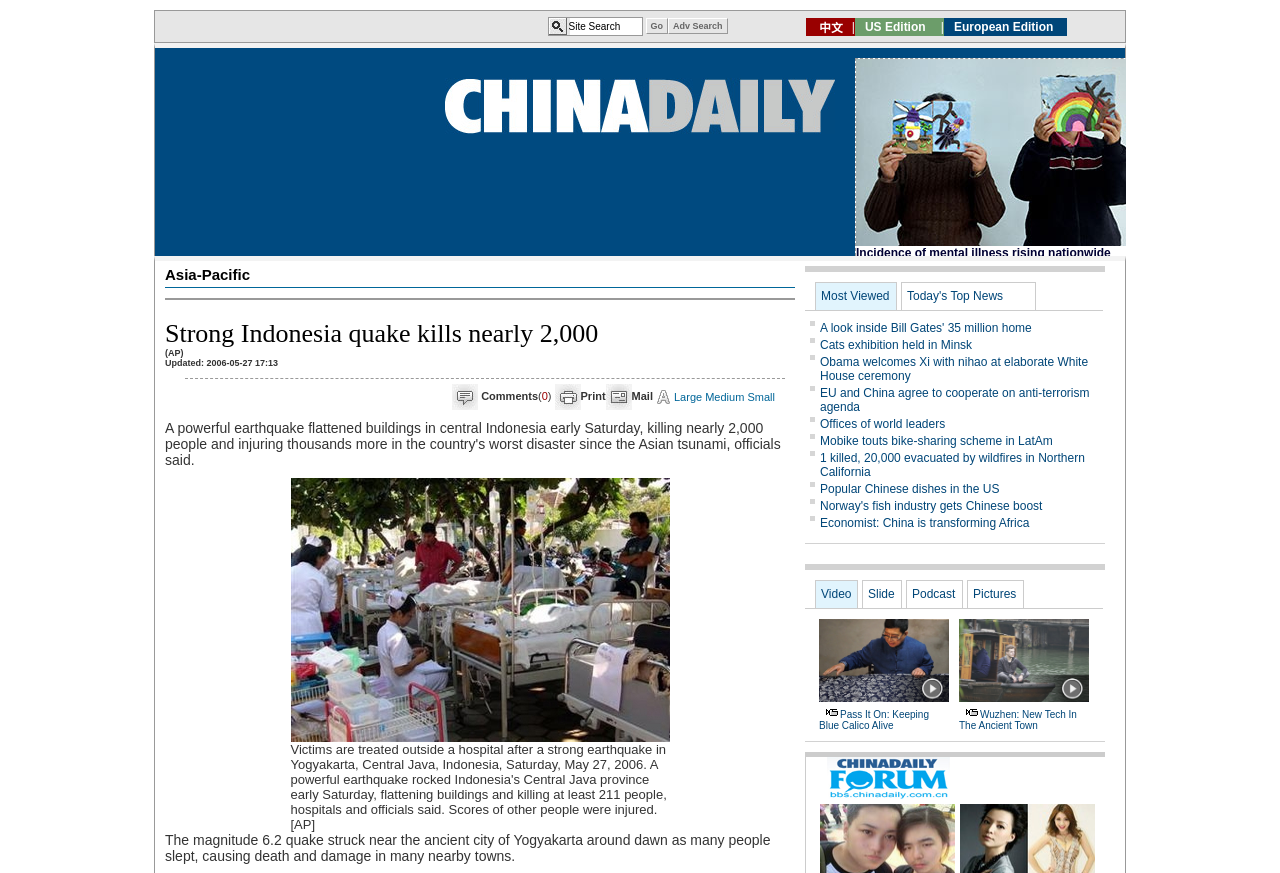How many people were killed in the earthquake?
Please respond to the question with a detailed and well-explained answer.

The number of people killed in the earthquake can be found in the heading 'Strong Indonesia quake kills nearly 2,000' which is a prominent element on the webpage.